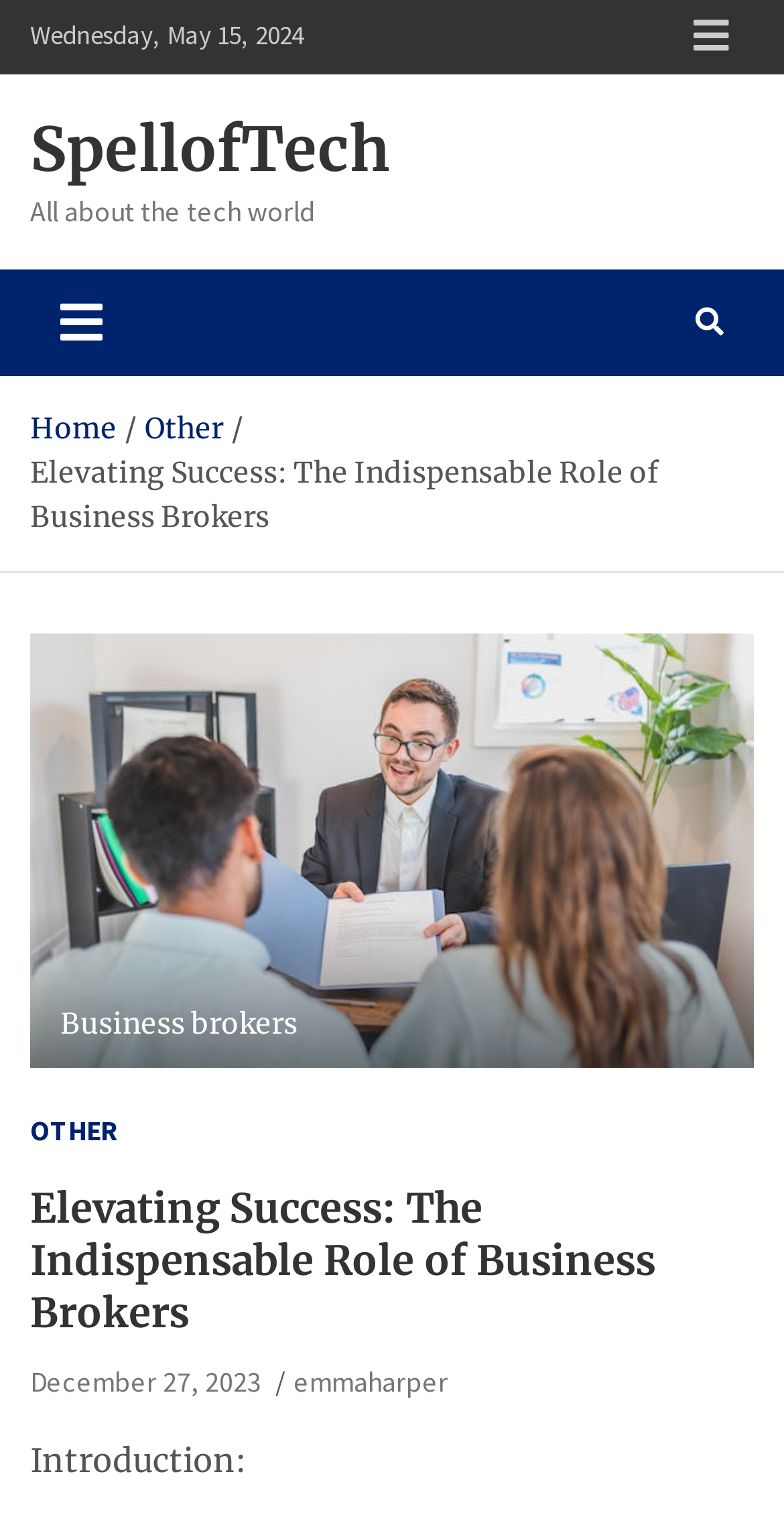Please give the bounding box coordinates of the area that should be clicked to fulfill the following instruction: "Search for cloud security". The coordinates should be in the format of four float numbers from 0 to 1, i.e., [left, top, right, bottom].

None